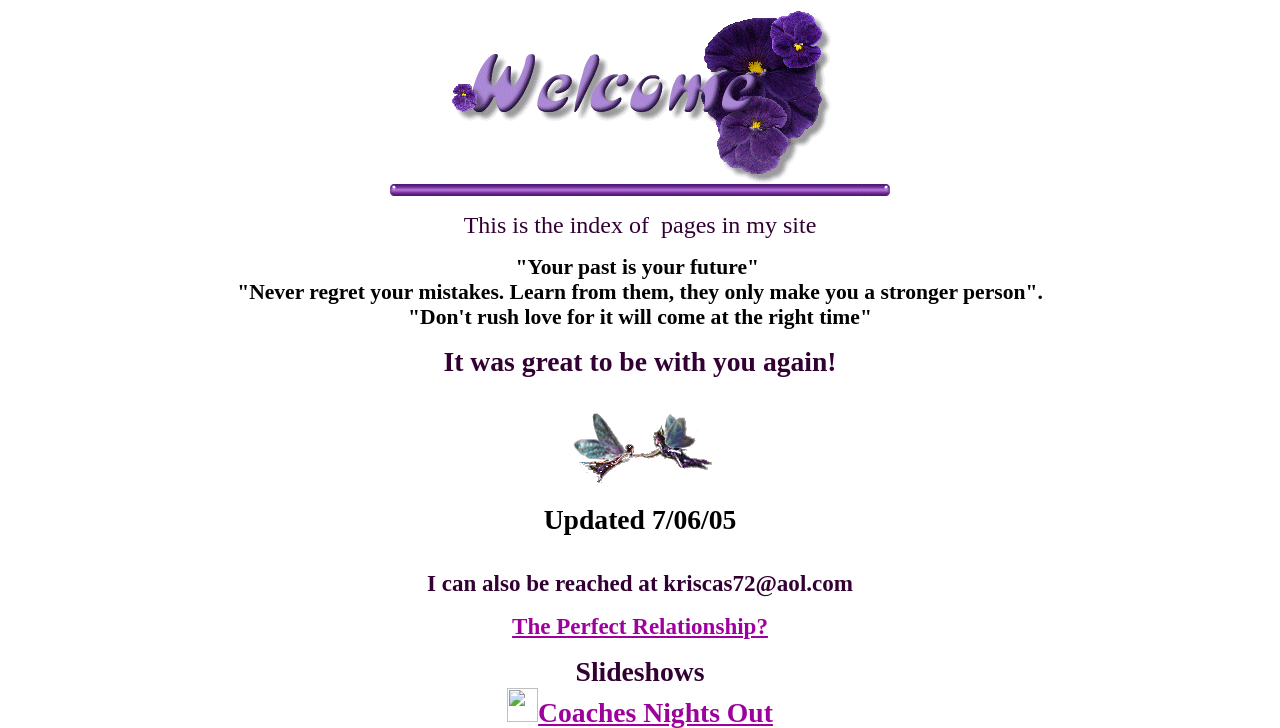When was the webpage last updated?
Answer the question with a single word or phrase derived from the image.

7/06/05